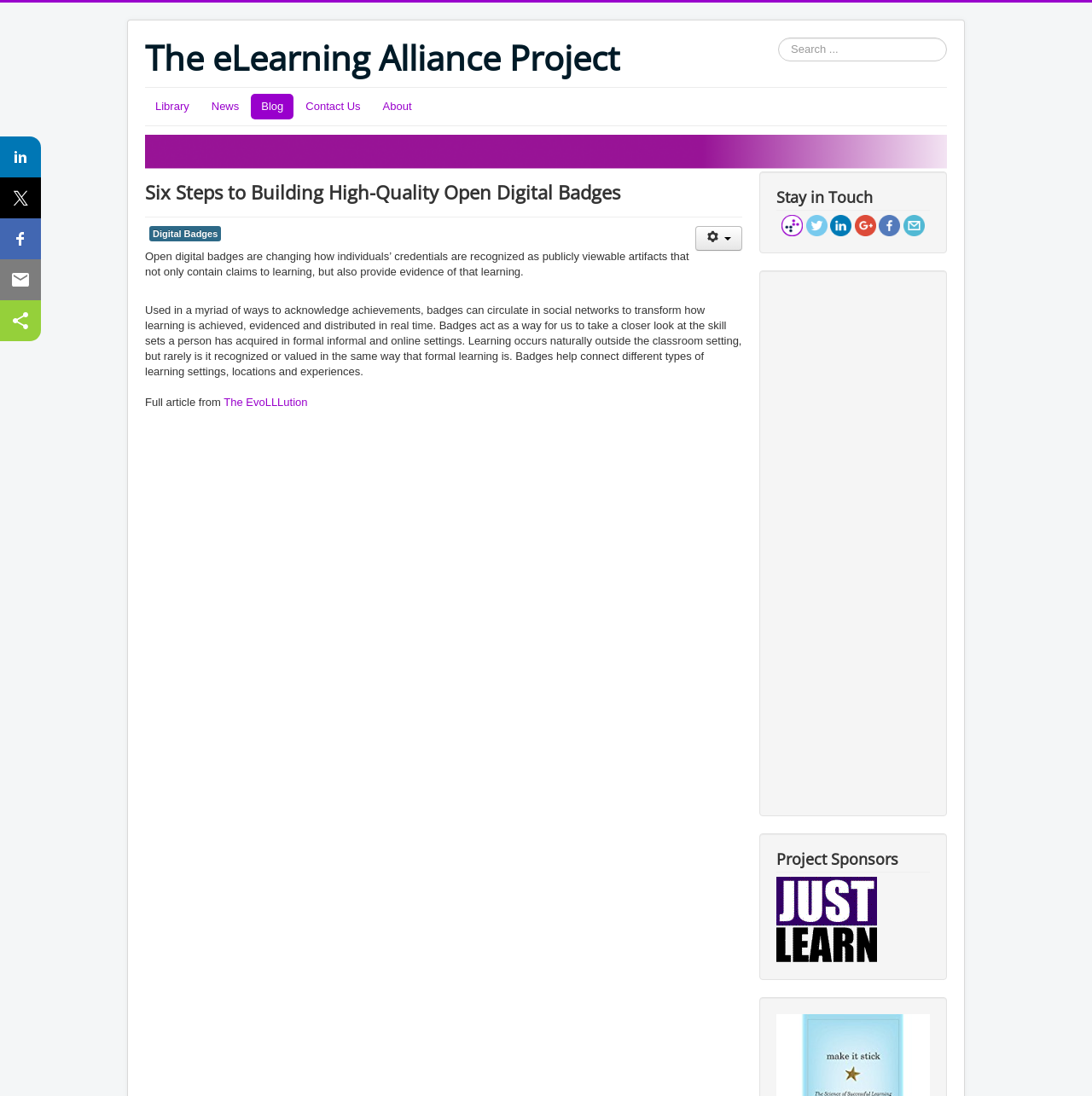Identify the bounding box for the UI element that is described as follows: "Library".

[0.133, 0.086, 0.183, 0.109]